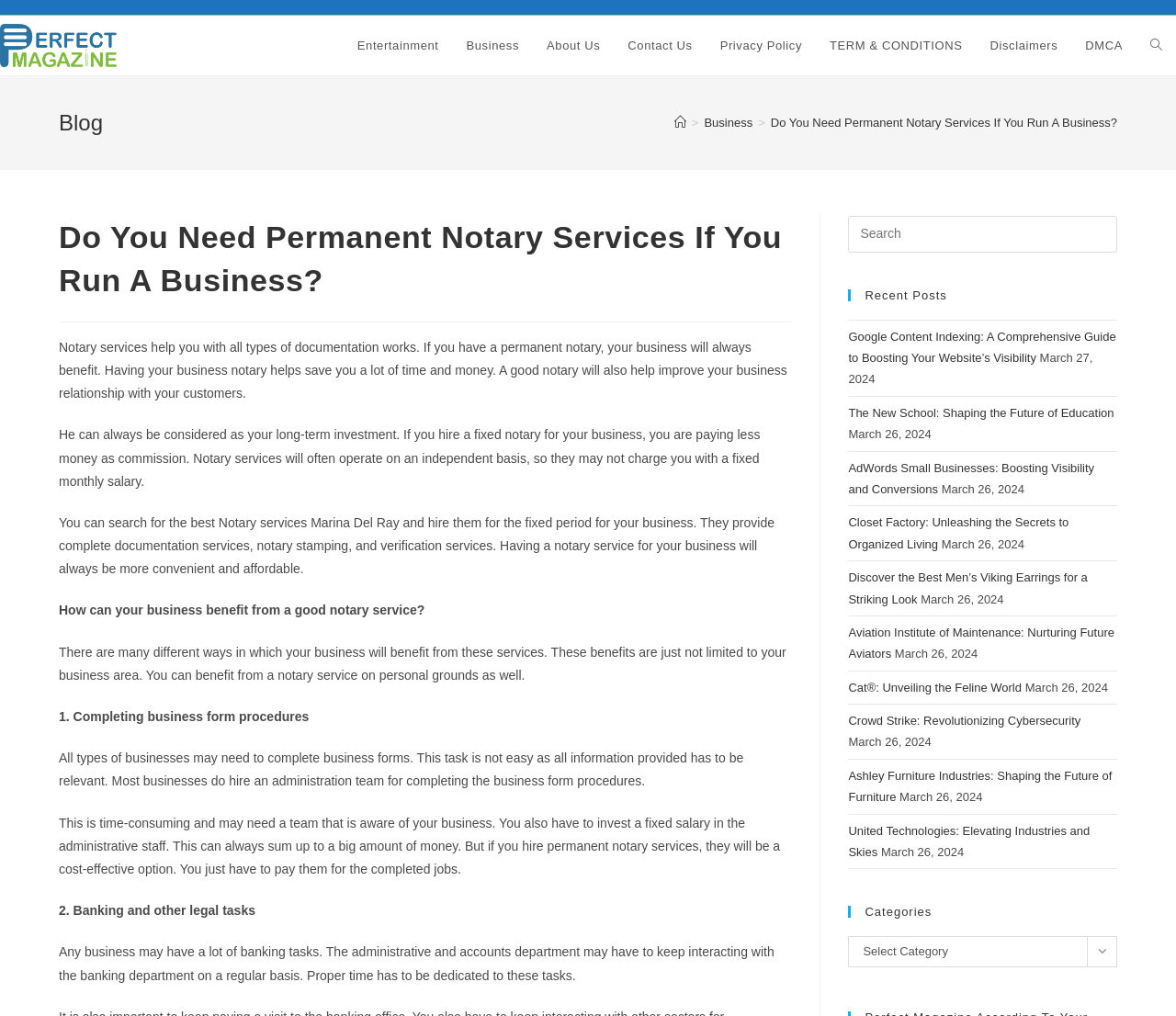Identify the bounding box coordinates of the clickable region required to complete the instruction: "Click on the 'Business' link". The coordinates should be given as four float numbers within the range of 0 and 1, i.e., [left, top, right, bottom].

[0.385, 0.015, 0.453, 0.074]